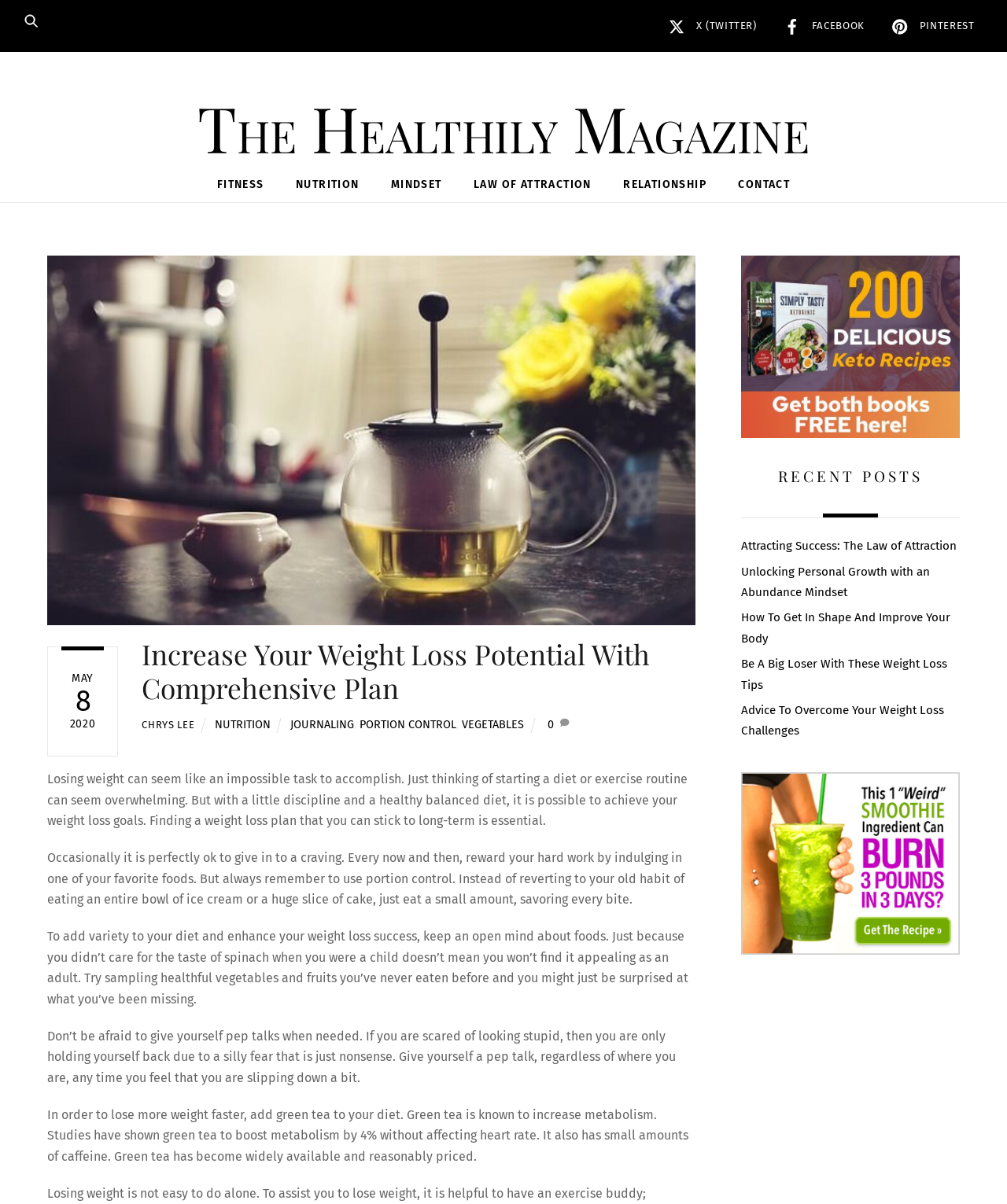Provide a thorough description of the webpage's content and layout.

The webpage is about The Healthily Magazine, a comprehensive plan for weight loss. At the top, there is a search bar with a search icon and a textbox to input search queries. Below the search bar, there are social media links to Twitter, Facebook, and Pinterest.

The main content of the webpage is divided into two sections. On the left, there is a menu with links to different categories, including FITNESS, NUTRITION, MINDSET, LAW OF ATTRACTION, RELATIONSHIP, and CONTACT. The CONTACT link is accompanied by a figure with a green tea image, a time indicator showing May 2020, and a heading that matches the webpage title.

On the right, there is a main article with a heading that matches the webpage title. The article discusses the importance of a comprehensive plan for weight loss, including discipline, a healthy balanced diet, and portion control. It also provides tips for achieving weight loss goals, such as indulging in favorite foods in moderation, trying new healthy foods, and giving oneself pep talks. The article mentions the benefits of green tea in increasing metabolism and boosting weight loss.

Below the main article, there is a section titled RECENT POSTS, which lists five links to other articles on topics such as the law of attraction, personal growth, fitness, and weight loss. Each link is accompanied by a figure with an image. At the bottom of the webpage, there is a "Back To Top" link.